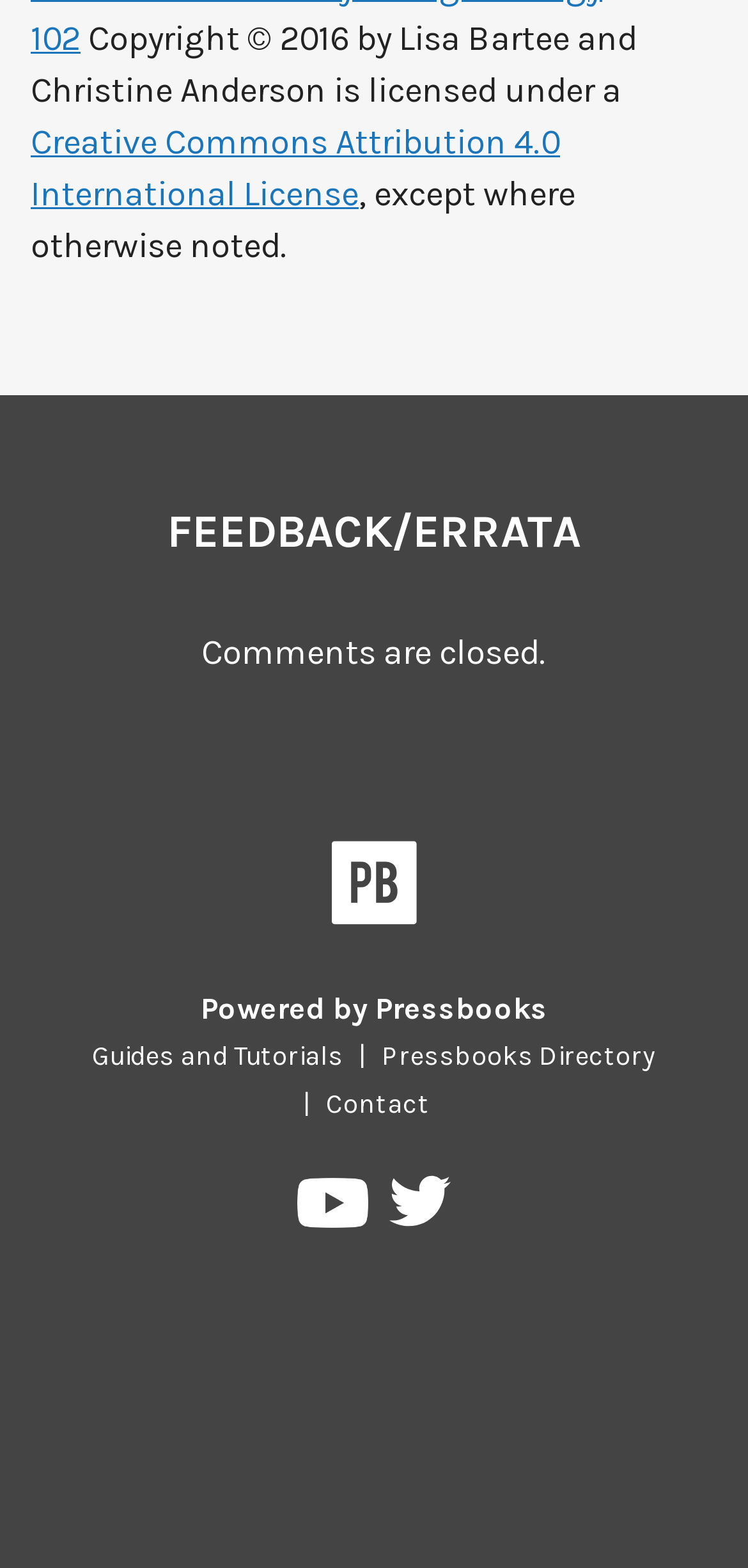Identify the bounding box coordinates of the HTML element based on this description: "Pressbooks Directory".

[0.49, 0.663, 0.897, 0.684]